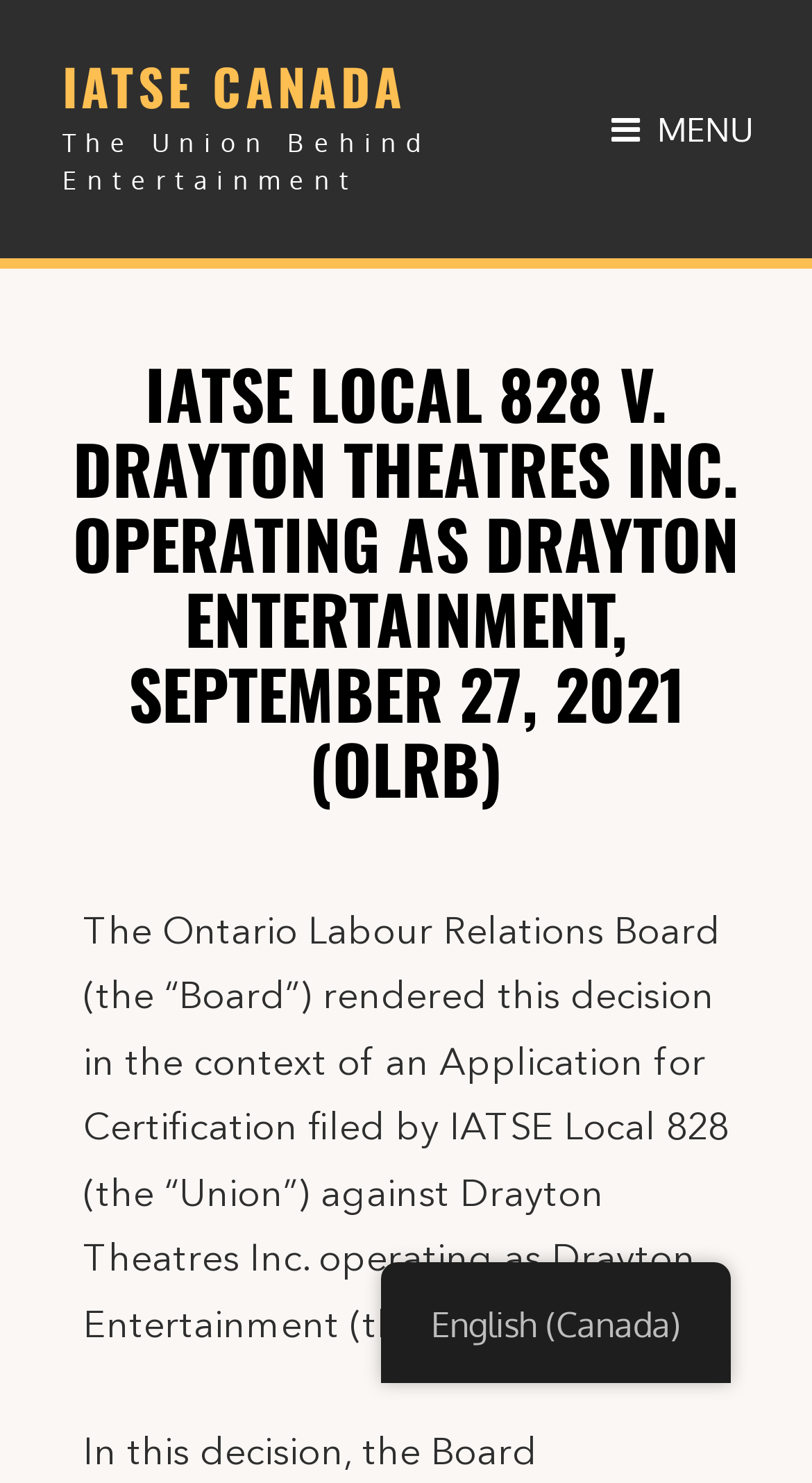Find the bounding box coordinates for the HTML element described in this sentence: "Menu". Provide the coordinates as four float numbers between 0 and 1, in the format [left, top, right, bottom].

[0.71, 0.053, 0.967, 0.121]